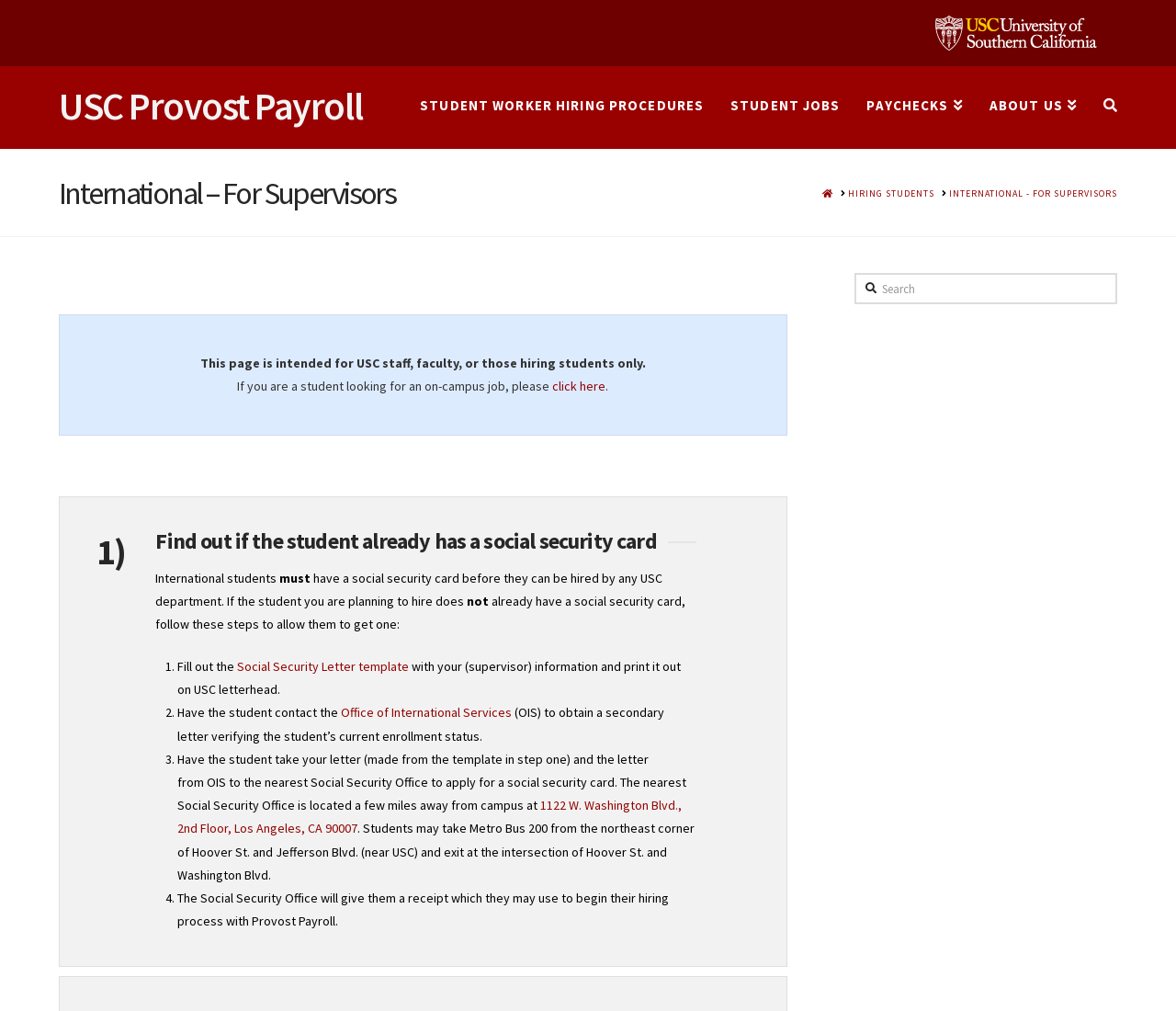Illustrate the webpage with a detailed description.

The webpage is about international student hiring procedures for supervisors at the University of Southern California (USC). At the top, there is a heading with the university's name, followed by a link to the USC Provost Payroll website. Below this, there are five links: "STUDENT WORKER HIRING PROCEDURES", "STUDENT JOBS", "PAYCHECKS", "ABOUT US", and an empty link.

On the left side, there is a layout table with a heading "International – For Supervisors" and a breadcrumb navigation menu with links to "HOME", "HIRING STUDENTS", and "INTERNATIONAL - FOR SUPERVISORS". 

Below the breadcrumb navigation, there is a paragraph of text explaining that the page is intended for USC staff, faculty, or those hiring students only, and provides a link for students looking for on-campus jobs.

The main content of the page is divided into sections, each with a heading and a series of steps to follow. The first section explains that international students must have a social security card before they can be hired by any USC department. If the student does not already have a social security card, the supervisor must follow a series of steps to allow them to get one. These steps include filling out a Social Security Letter template, having the student contact the Office of International Services to obtain a secondary letter, and having the student take both letters to the nearest Social Security Office to apply for a social security card.

On the right side, there is a complementary section with a search box and a label "Search".